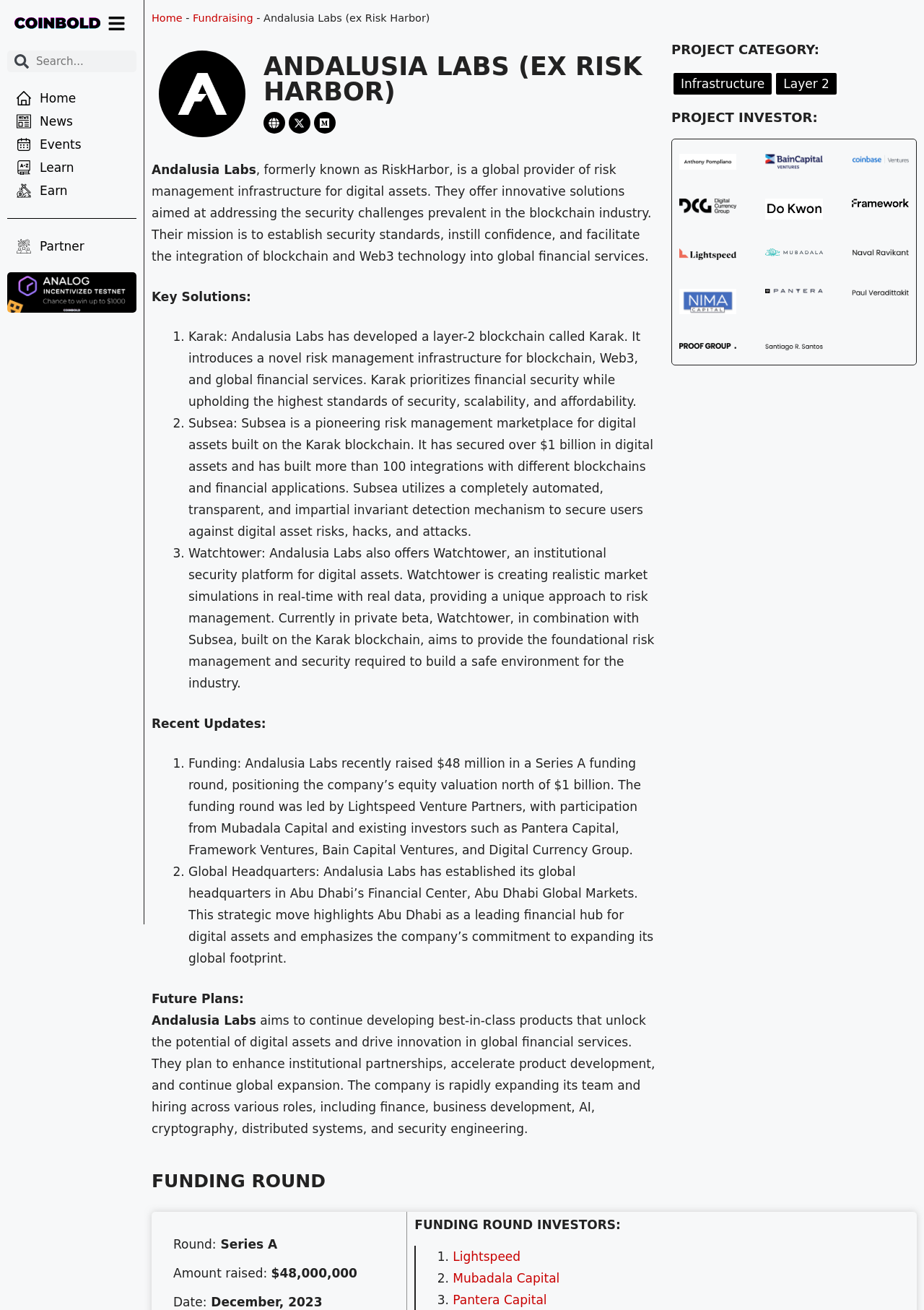Determine the bounding box coordinates of the clickable element to complete this instruction: "Read the Metatrader 4 review". Provide the coordinates in the format of four float numbers between 0 and 1, [left, top, right, bottom].

None